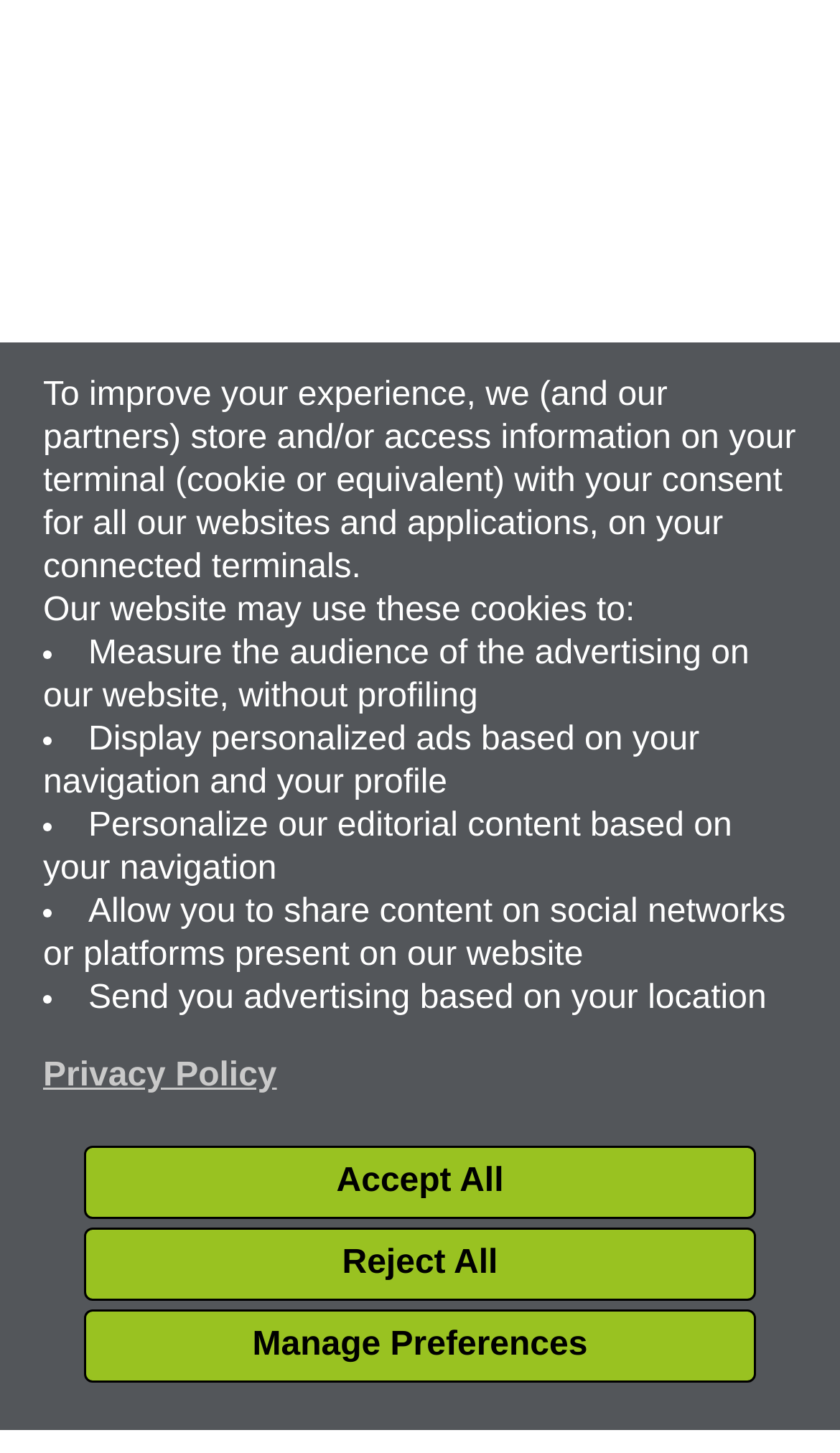Please find the bounding box coordinates in the format (top-left x, top-left y, bottom-right x, bottom-right y) for the given element description. Ensure the coordinates are floating point numbers between 0 and 1. Description: <img src="/wp-content/themes/residor/assets/img/logo.svg" alt="Solidor">

[0.0, 0.0, 0.328, 0.08]